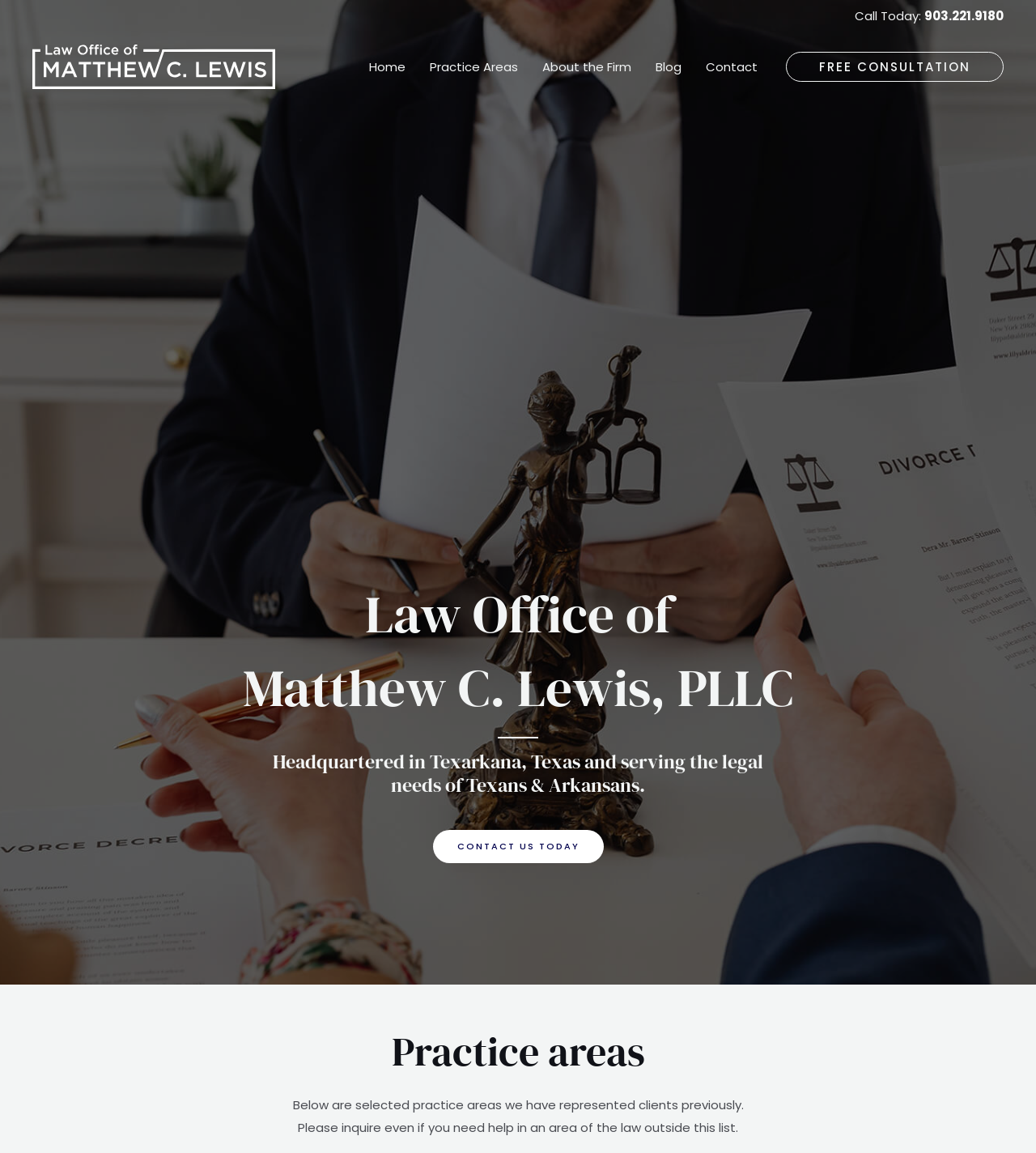Please determine the bounding box coordinates of the element's region to click for the following instruction: "Contact the law office".

[0.418, 0.72, 0.582, 0.749]